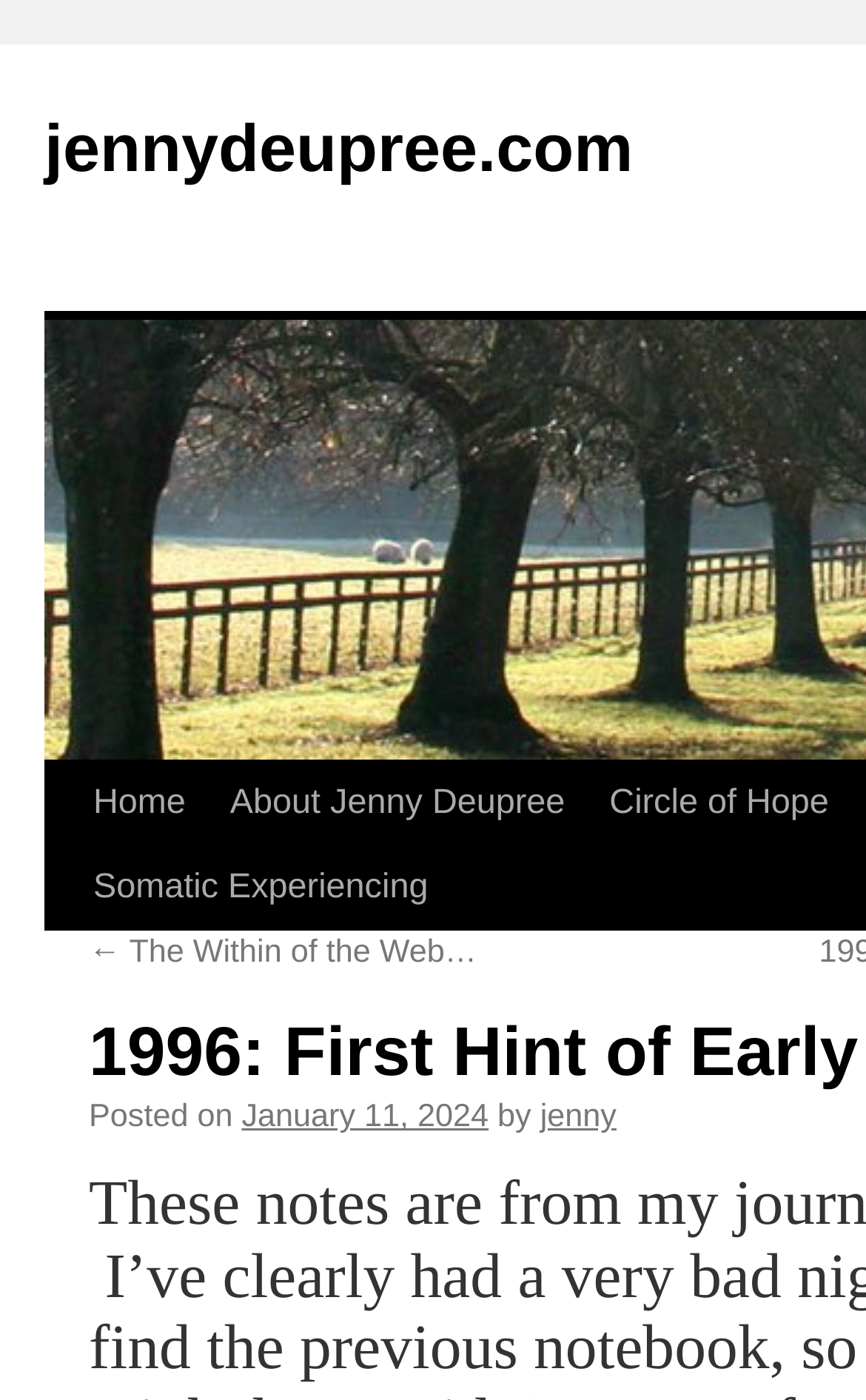Using the element description About Jenny Deupree, predict the bounding box coordinates for the UI element. Provide the coordinates in (top-left x, top-left y, bottom-right x, bottom-right y) format with values ranging from 0 to 1.

[0.222, 0.544, 0.596, 0.665]